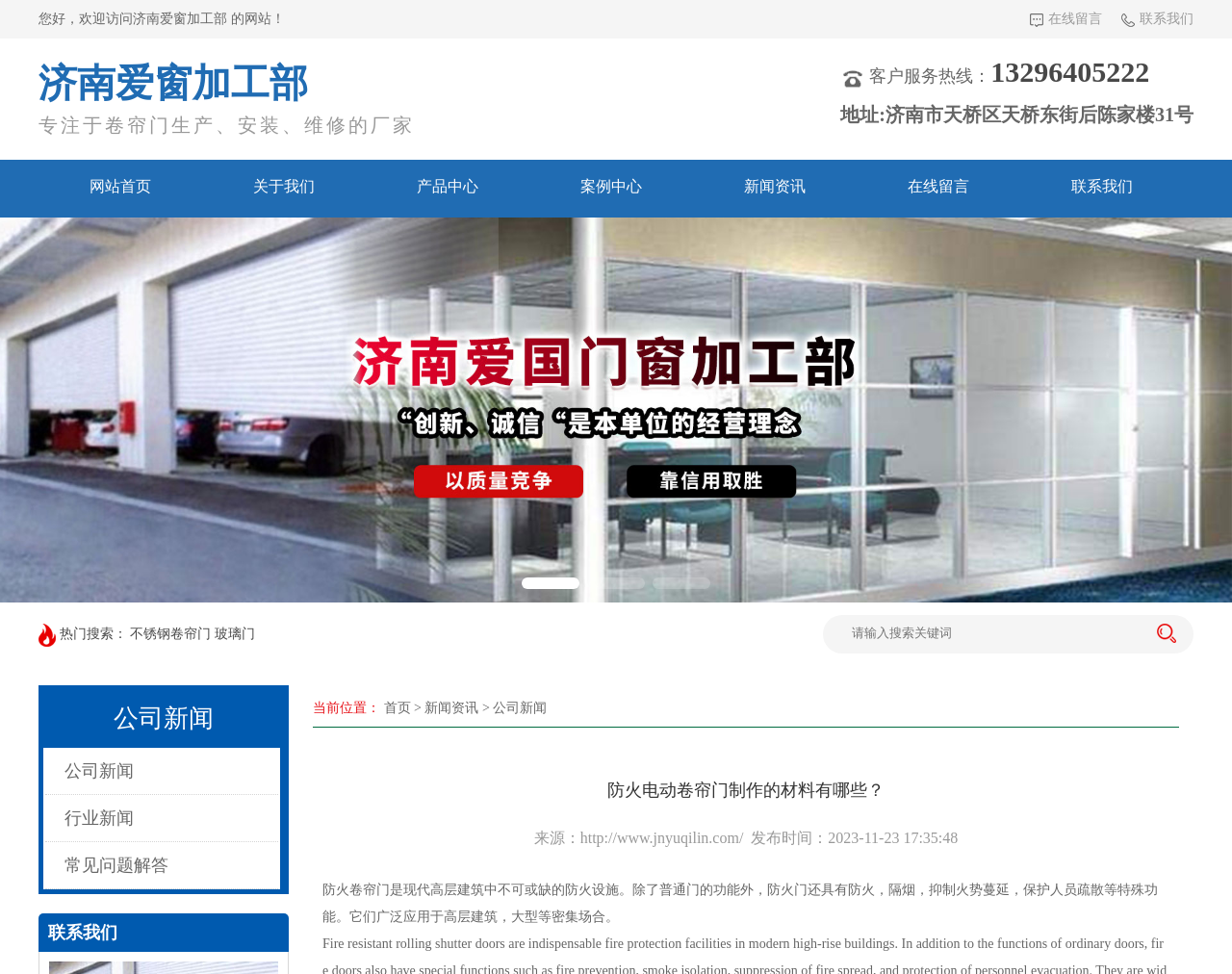Extract the bounding box coordinates of the UI element described: "name="keyword" placeholder="请输入搜索关键词"". Provide the coordinates in the format [left, top, right, bottom] with values ranging from 0 to 1.

[0.668, 0.63, 0.93, 0.67]